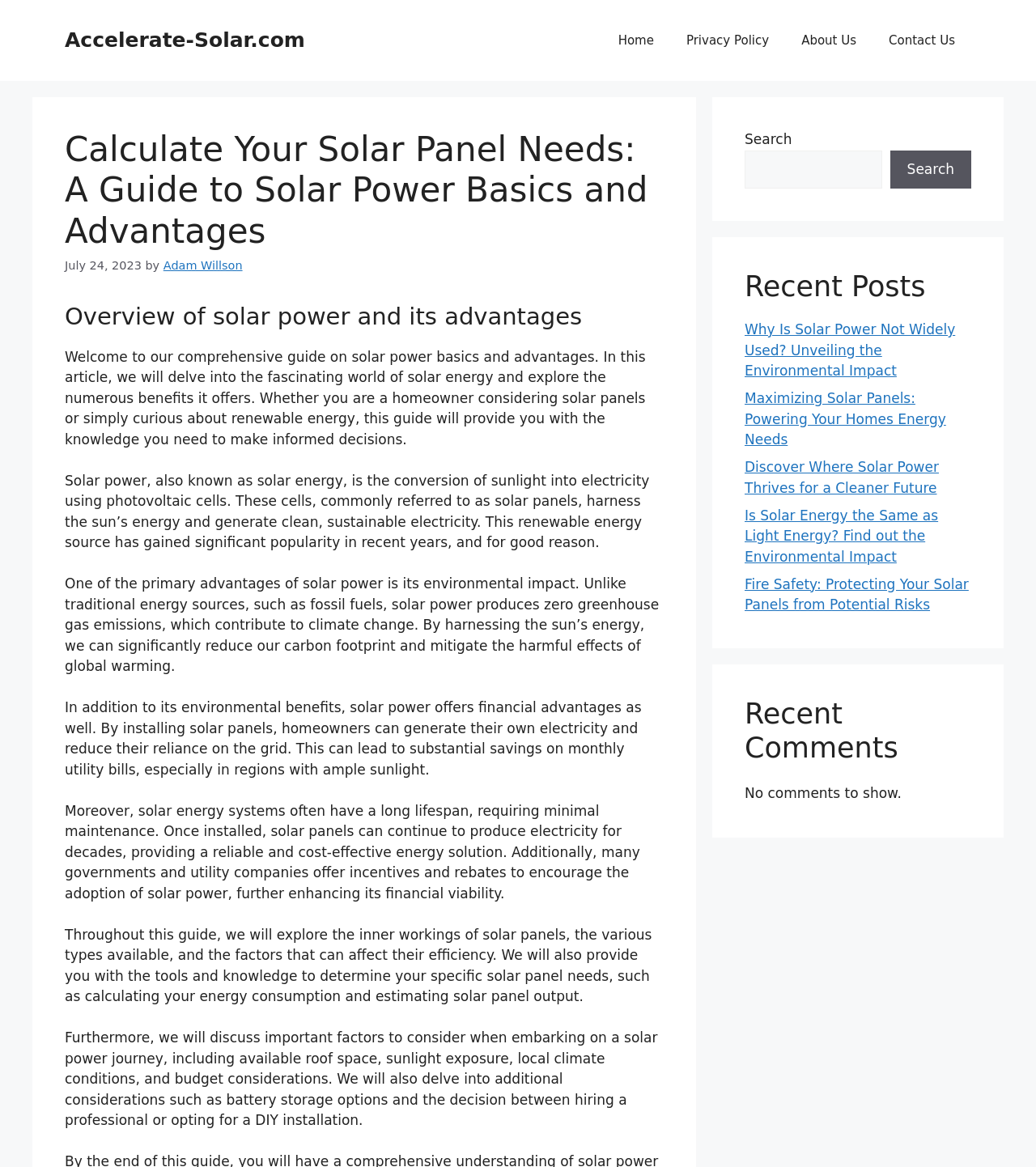Please identify the bounding box coordinates of the clickable area that will fulfill the following instruction: "Click the 'Home' link". The coordinates should be in the format of four float numbers between 0 and 1, i.e., [left, top, right, bottom].

[0.581, 0.014, 0.647, 0.055]